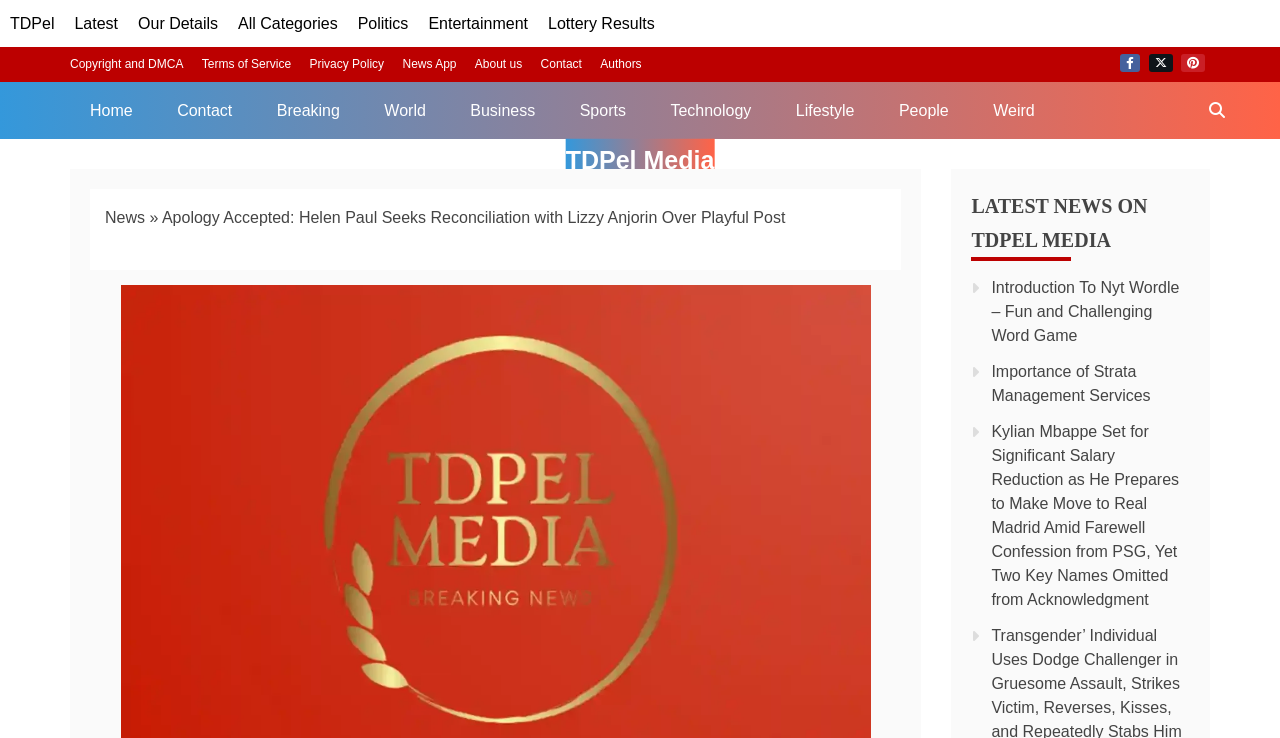Please provide the bounding box coordinates for the element that needs to be clicked to perform the following instruction: "search on TDPel Media". The coordinates should be given as four float numbers between 0 and 1, i.e., [left, top, right, bottom].

[0.933, 0.111, 0.969, 0.188]